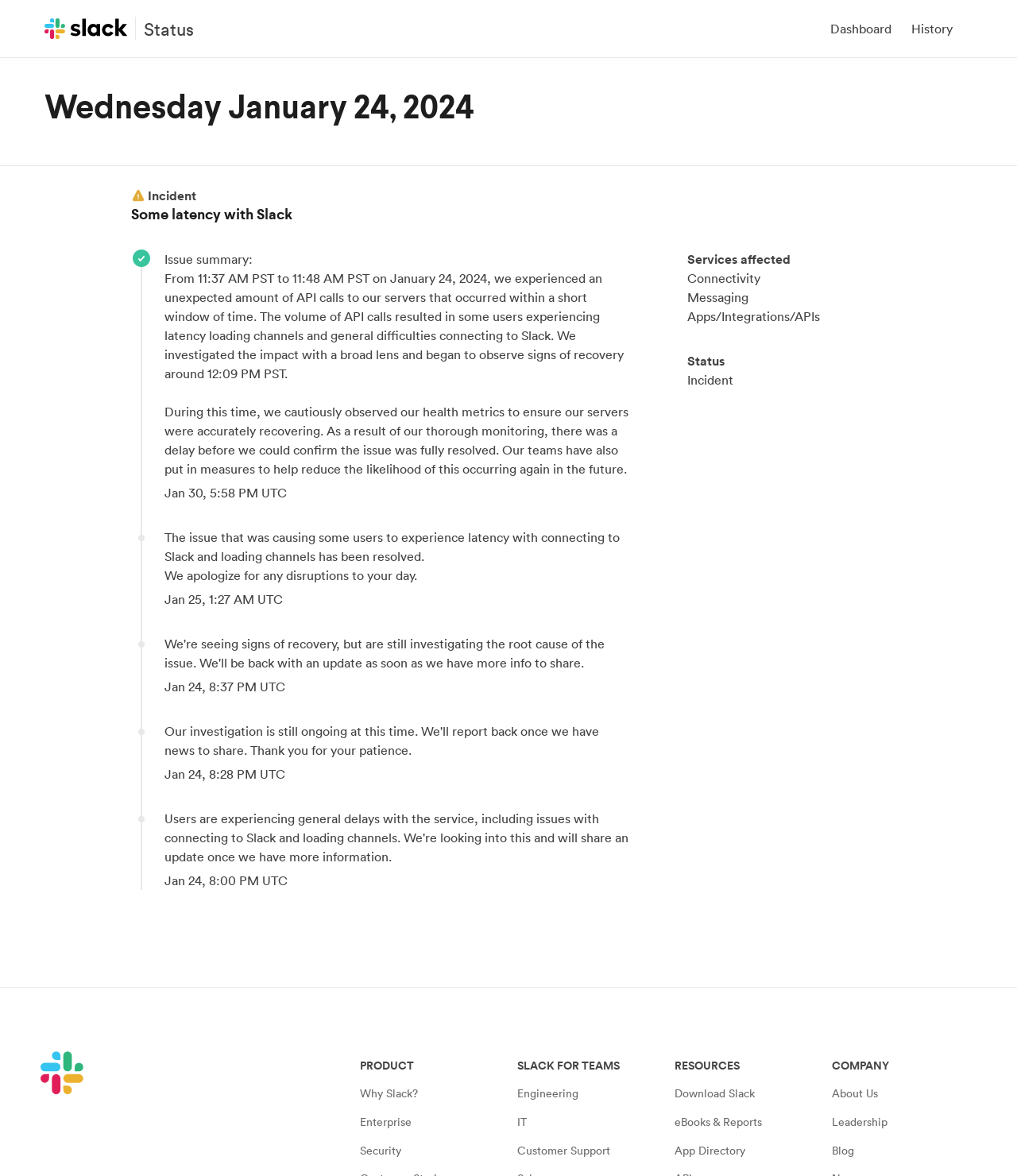Based on what you see in the screenshot, provide a thorough answer to this question: What is the current status of Slack?

Based on the webpage, I can see that there is a heading 'Some latency with Slack' which indicates that the current status of Slack is experiencing some latency.